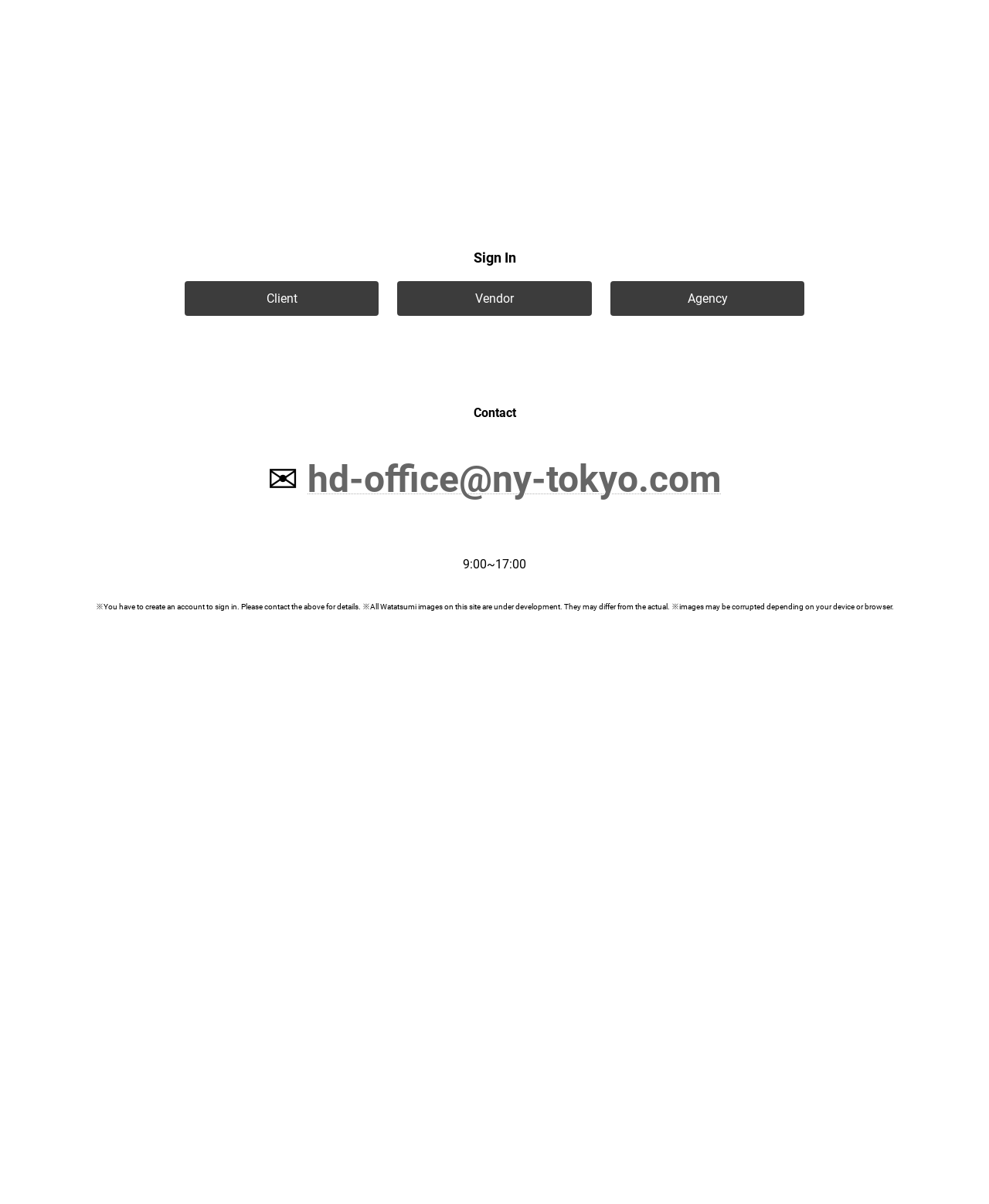Show the bounding box coordinates of the region that should be clicked to follow the instruction: "View company info."

[0.066, 0.794, 0.34, 0.808]